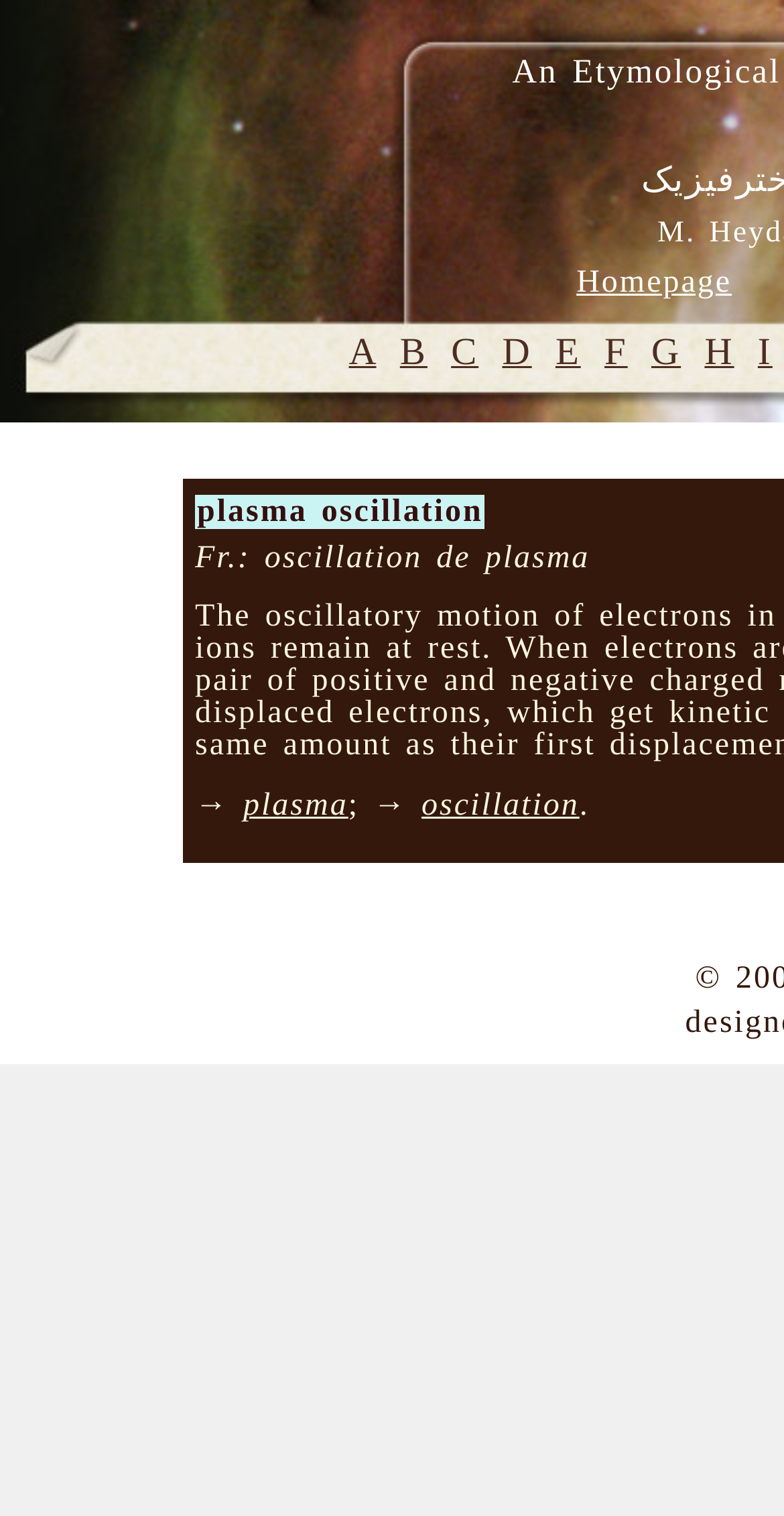Find the bounding box coordinates of the element you need to click on to perform this action: 'go to homepage'. The coordinates should be represented by four float values between 0 and 1, in the format [left, top, right, bottom].

[0.735, 0.175, 0.933, 0.198]